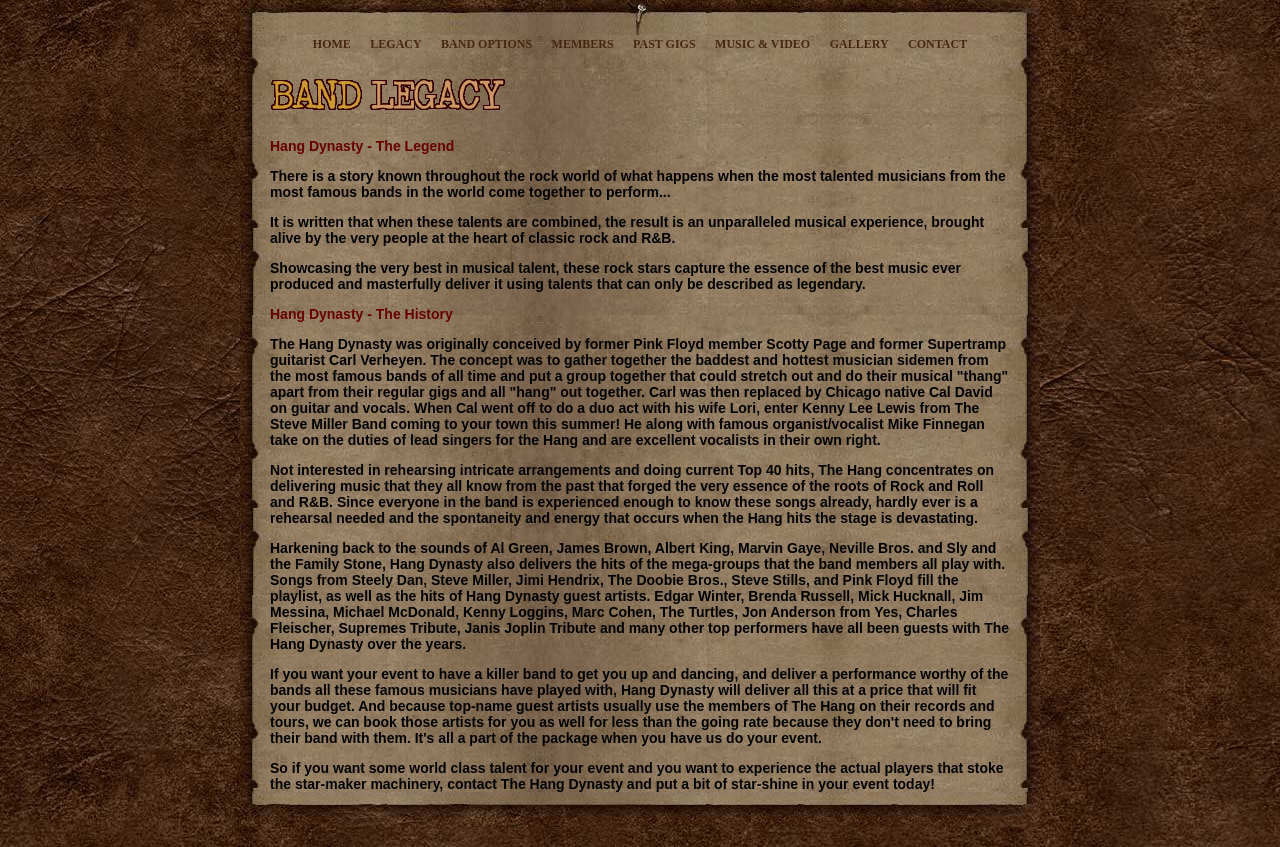Please examine the image and provide a detailed answer to the question: What is the name of the band?

The name of the band can be found in the text 'Hang Dynasty - The Legend' and 'Hang Dynasty - The History' which suggests that the band's name is Hang Dynasty.